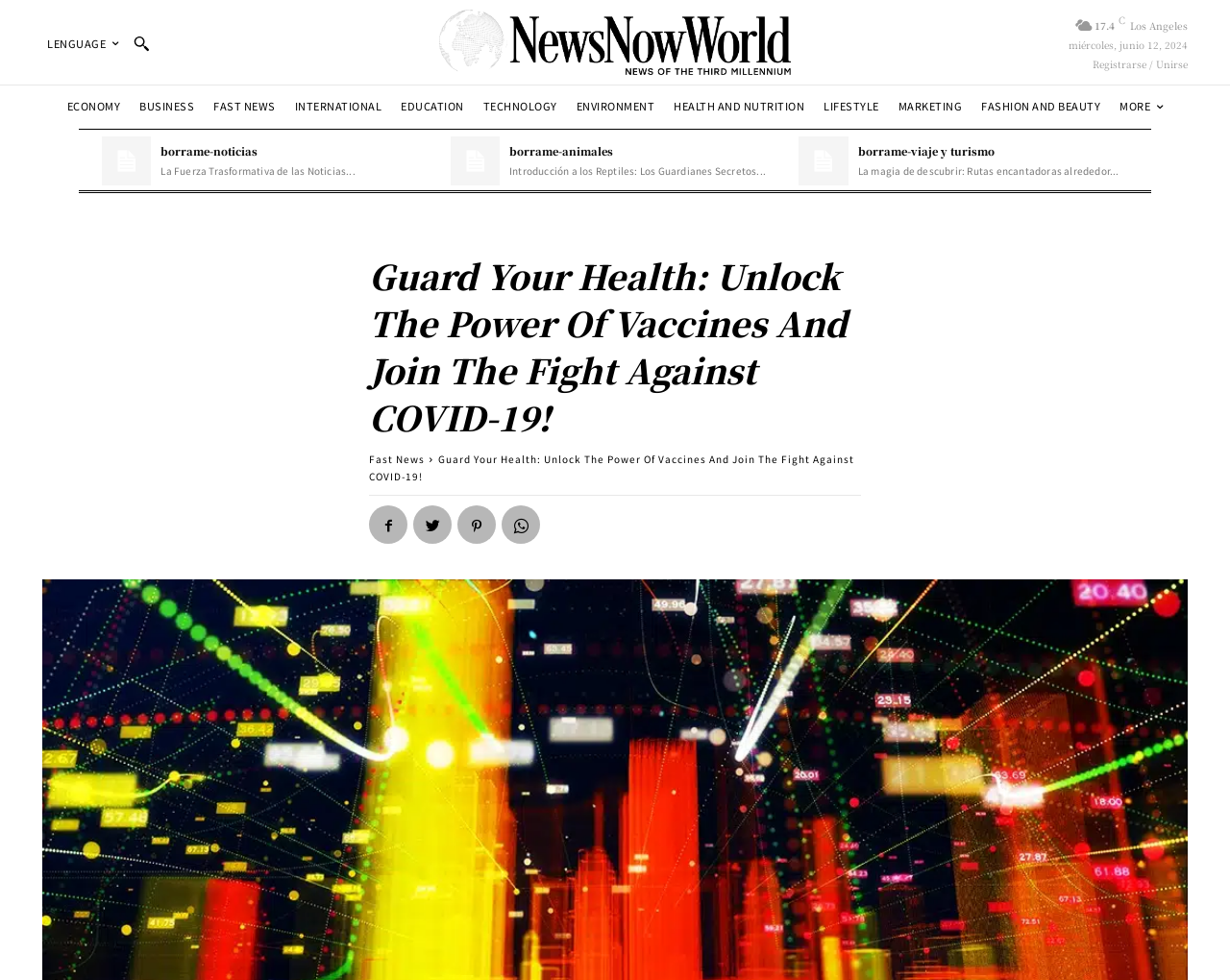Please determine the bounding box coordinates for the UI element described here. Use the format (top-left x, top-left y, bottom-right x, bottom-right y) with values bounded between 0 and 1: Fast News

[0.17, 0.096, 0.228, 0.121]